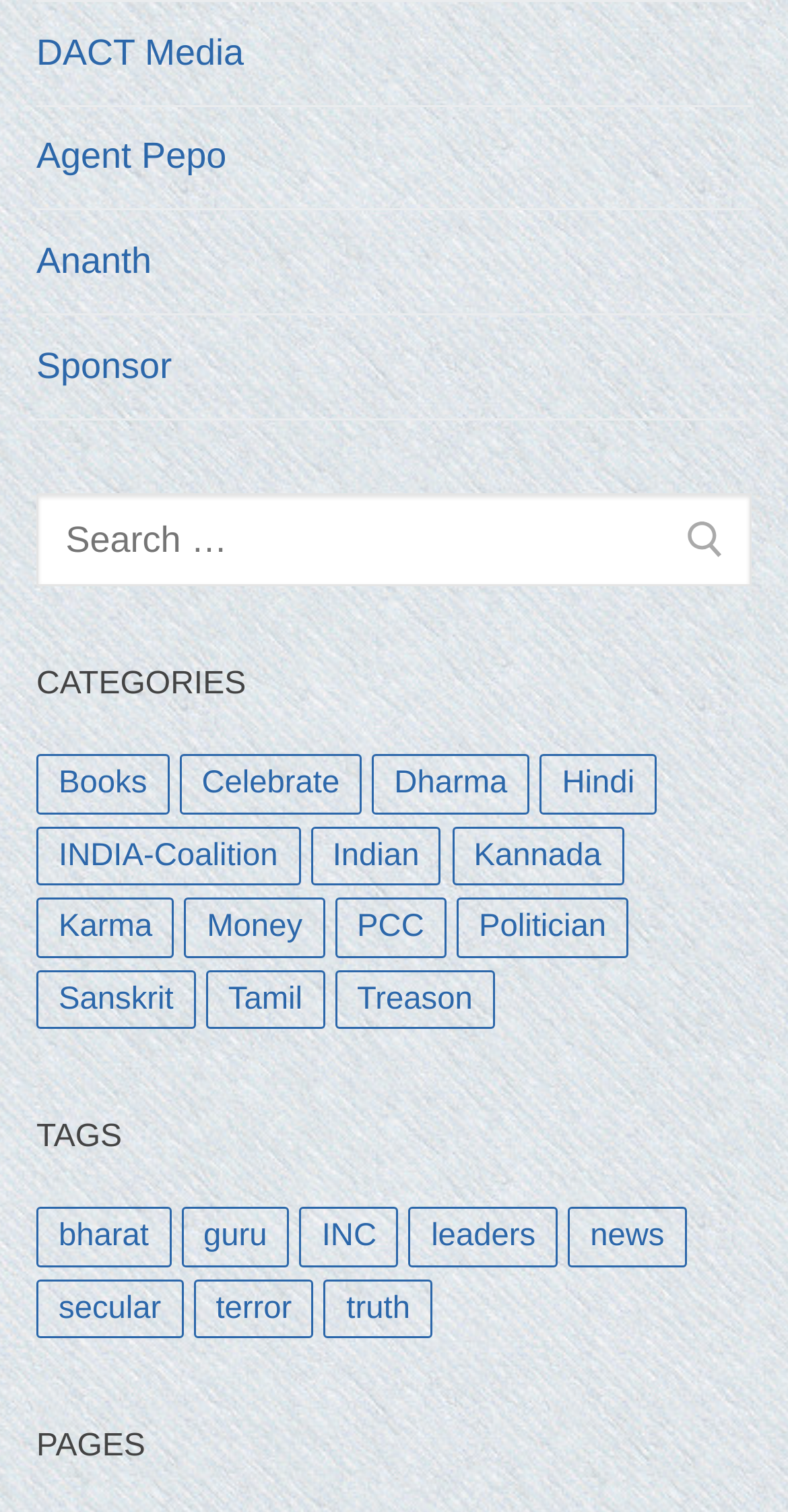Determine the bounding box coordinates of the region I should click to achieve the following instruction: "Check the tag of leaders". Ensure the bounding box coordinates are four float numbers between 0 and 1, i.e., [left, top, right, bottom].

[0.519, 0.798, 0.708, 0.838]